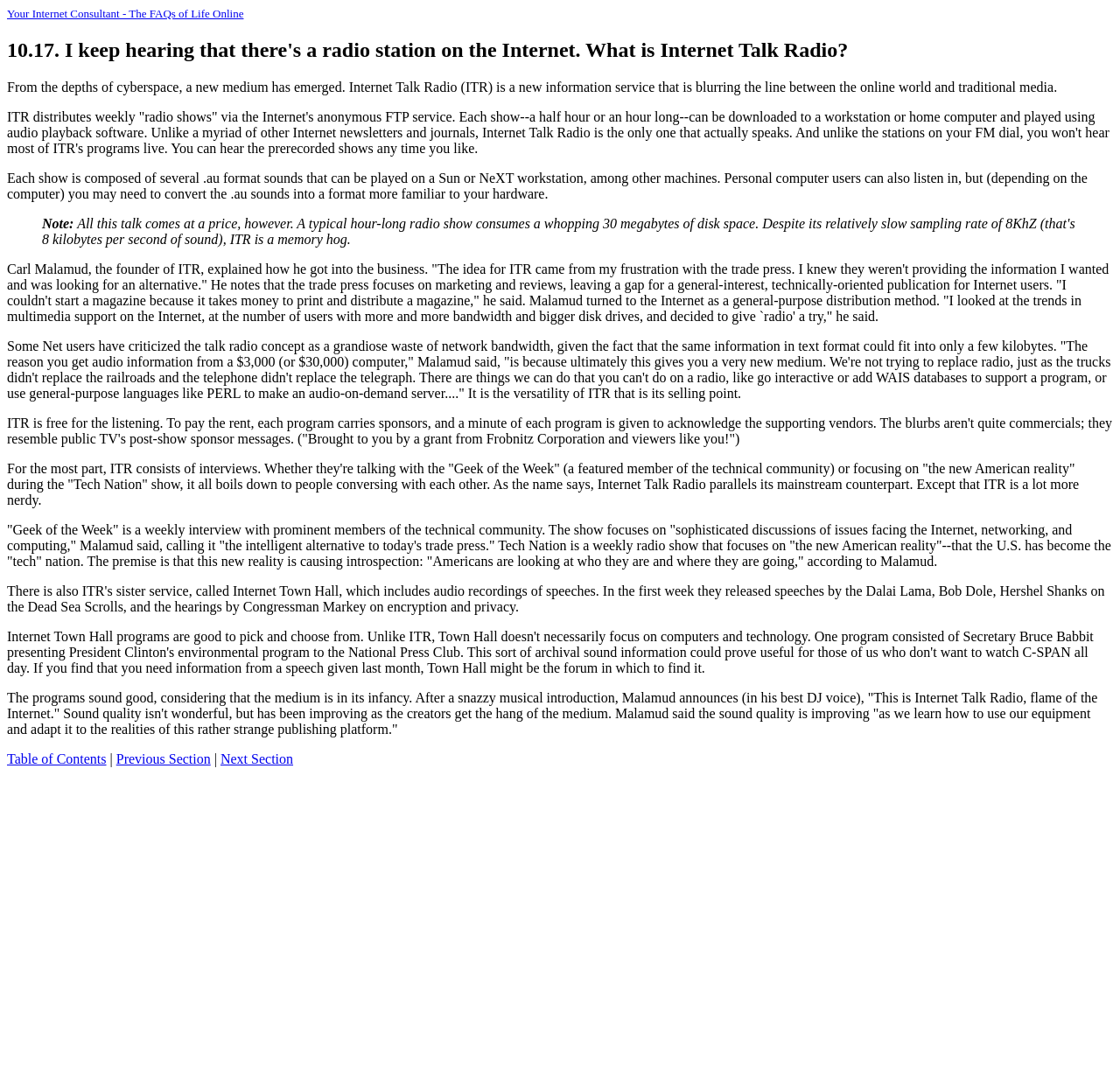What is the 'Tech Nation' show about? Observe the screenshot and provide a one-word or short phrase answer.

The new American reality